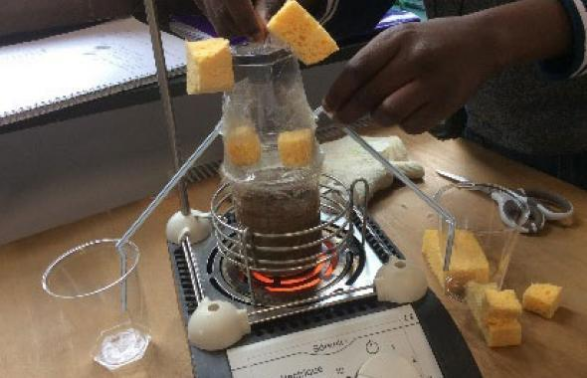With reference to the screenshot, provide a detailed response to the question below:
What is the broader resource title related to this experiment?

The educational activity depicted in the image is part of a sequence intended to navigate students through understanding mixtures, the workings of a wastewater treatment plant, and the importance of clean drinking water, which is aligned with the broader resource titled 'Water, a rare resource to be protected'.